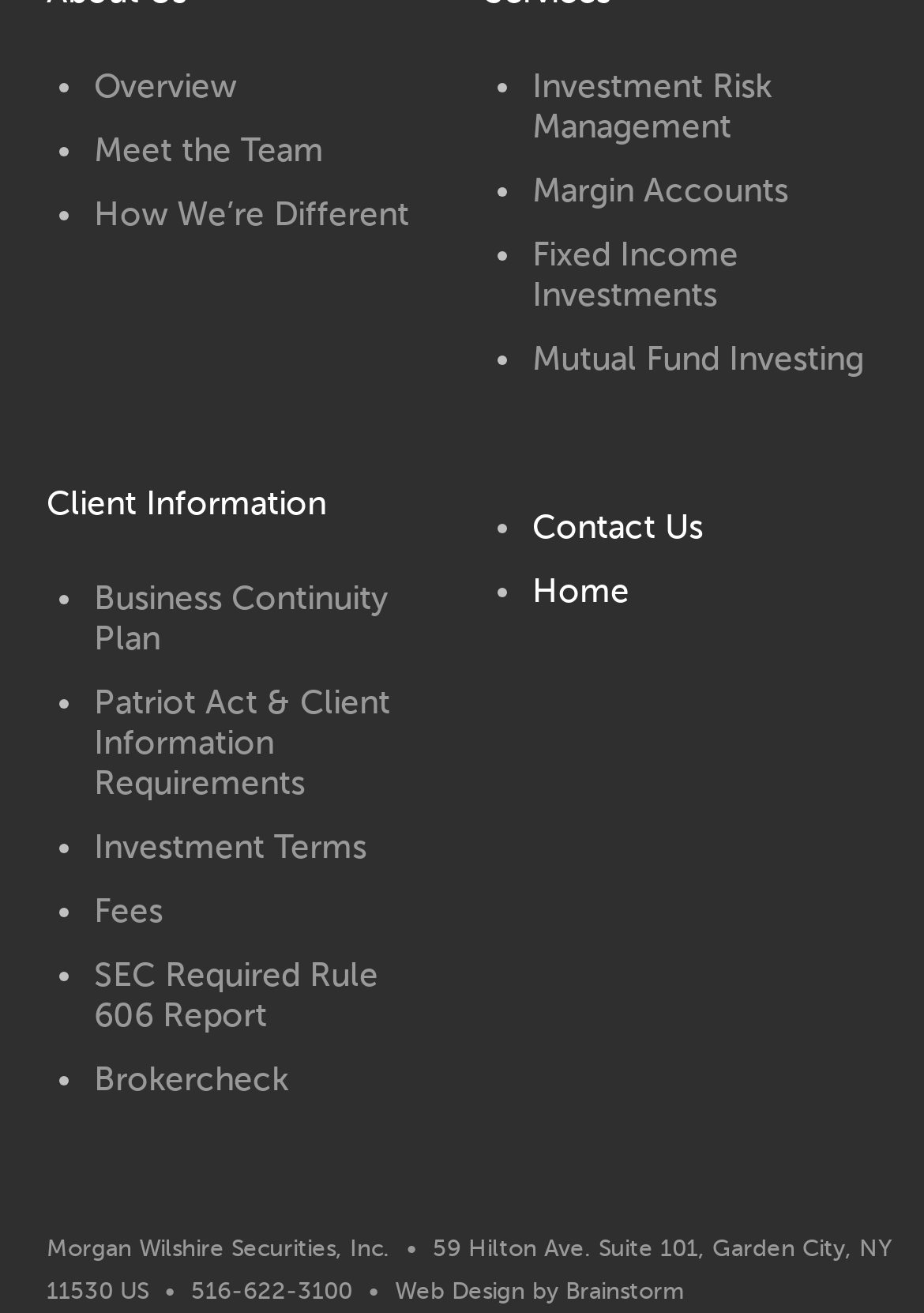Please locate the bounding box coordinates of the element that should be clicked to achieve the given instruction: "go to Ofsted".

None